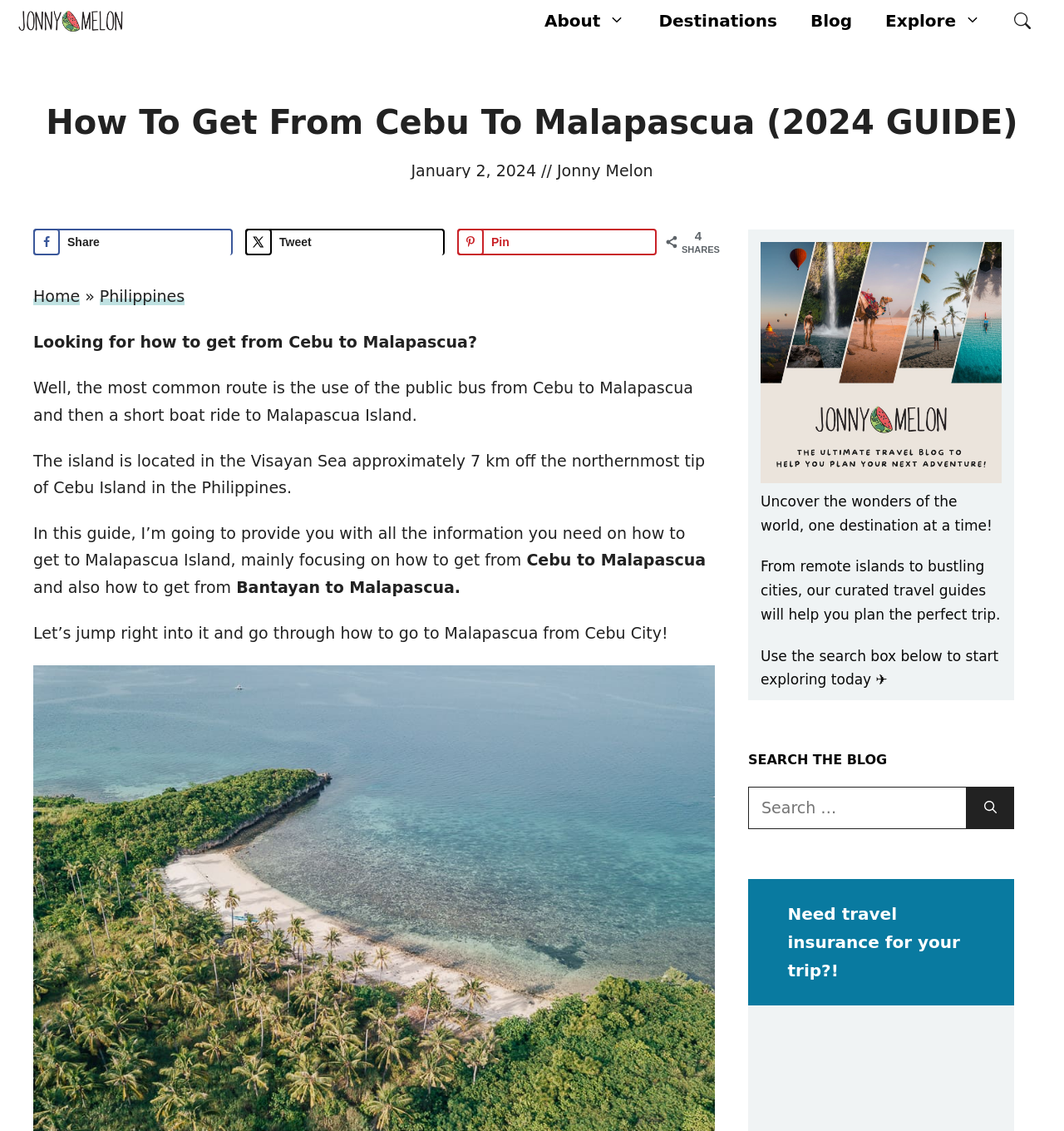Please find the bounding box coordinates of the element that must be clicked to perform the given instruction: "Search for a destination". The coordinates should be four float numbers from 0 to 1, i.e., [left, top, right, bottom].

[0.703, 0.696, 0.909, 0.733]